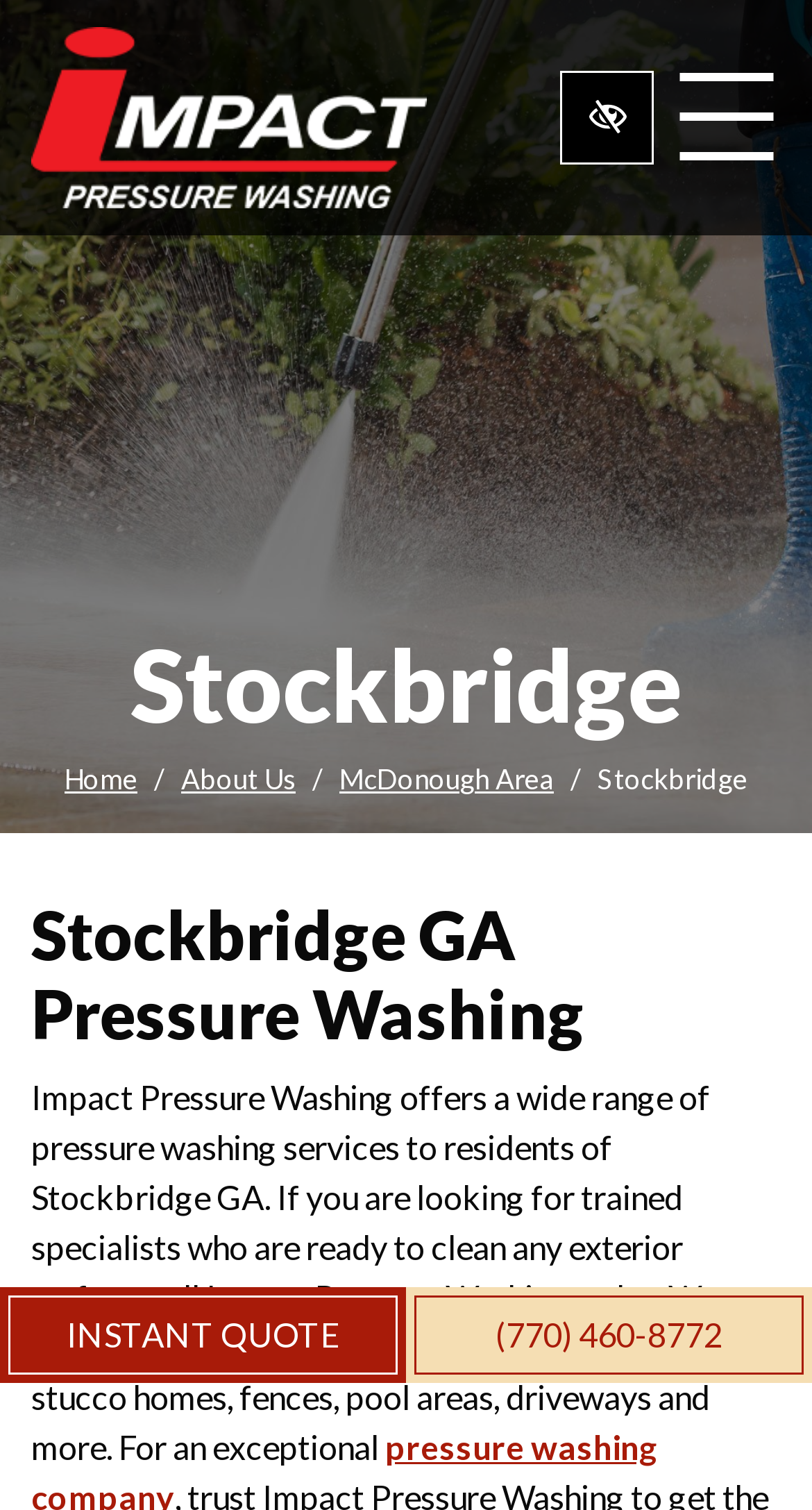What can you do on this webpage?
Using the visual information, answer the question in a single word or phrase.

Get an instant quote